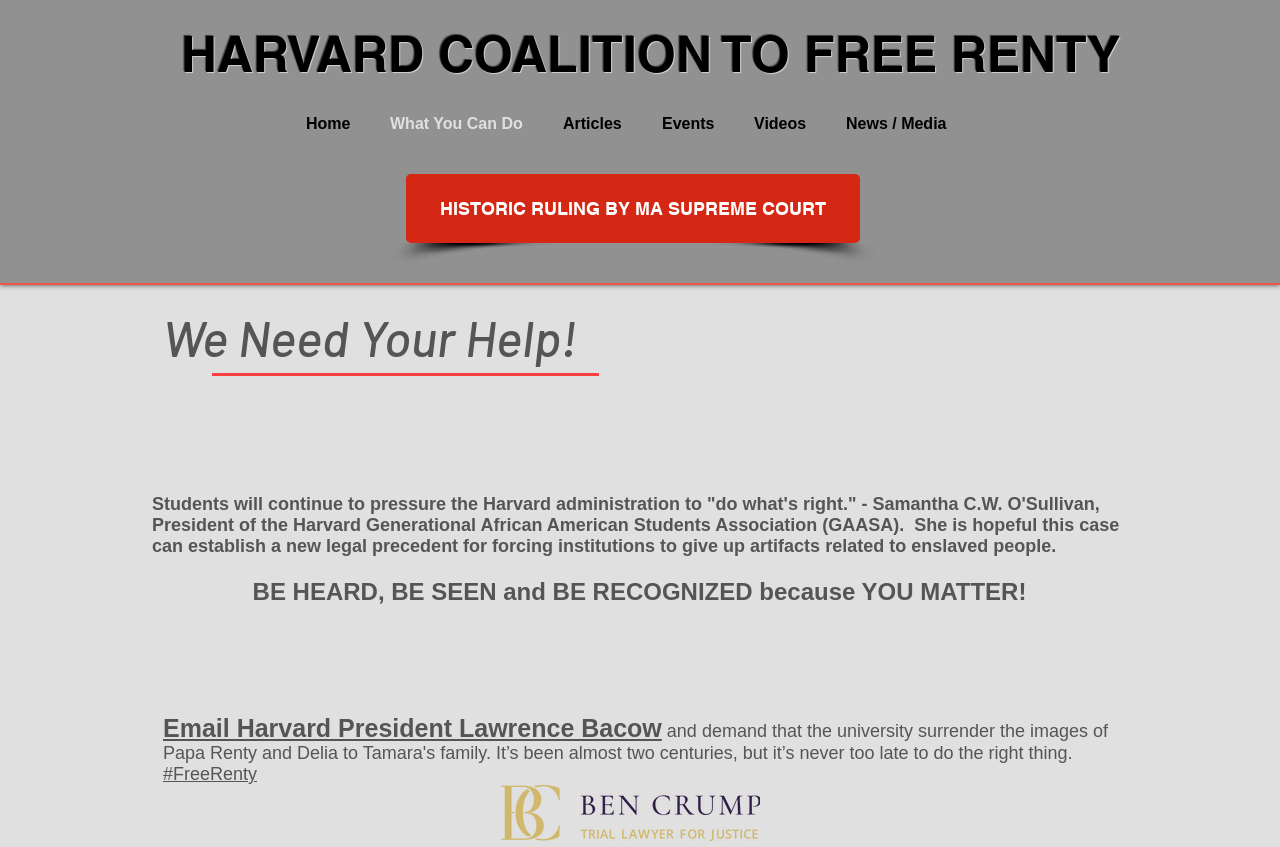Can you determine the bounding box coordinates of the area that needs to be clicked to fulfill the following instruction: "View the '#FreeRenty' page"?

[0.127, 0.902, 0.201, 0.926]